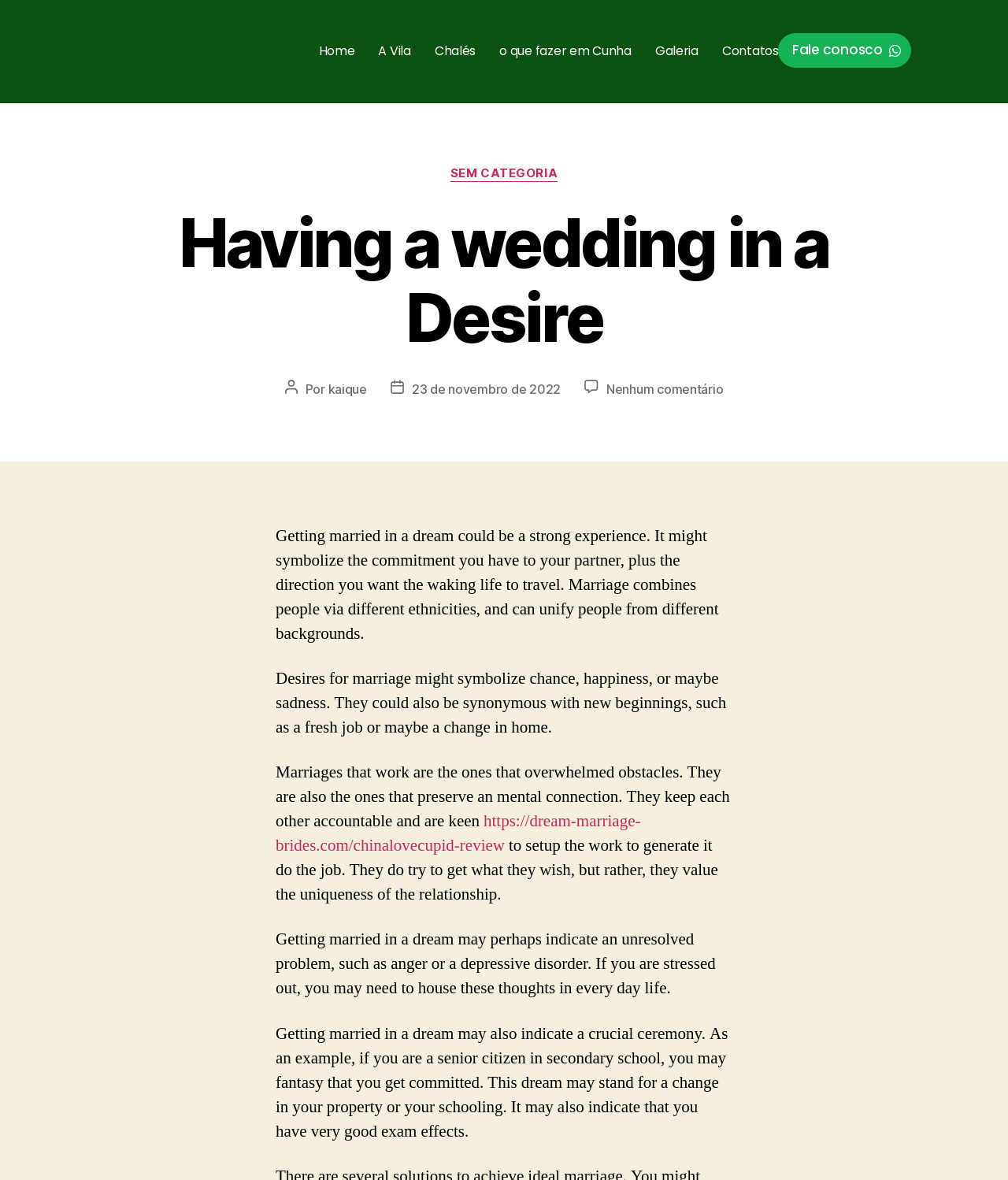Locate and provide the bounding box coordinates for the HTML element that matches this description: "Sem categoria".

[0.447, 0.141, 0.553, 0.154]